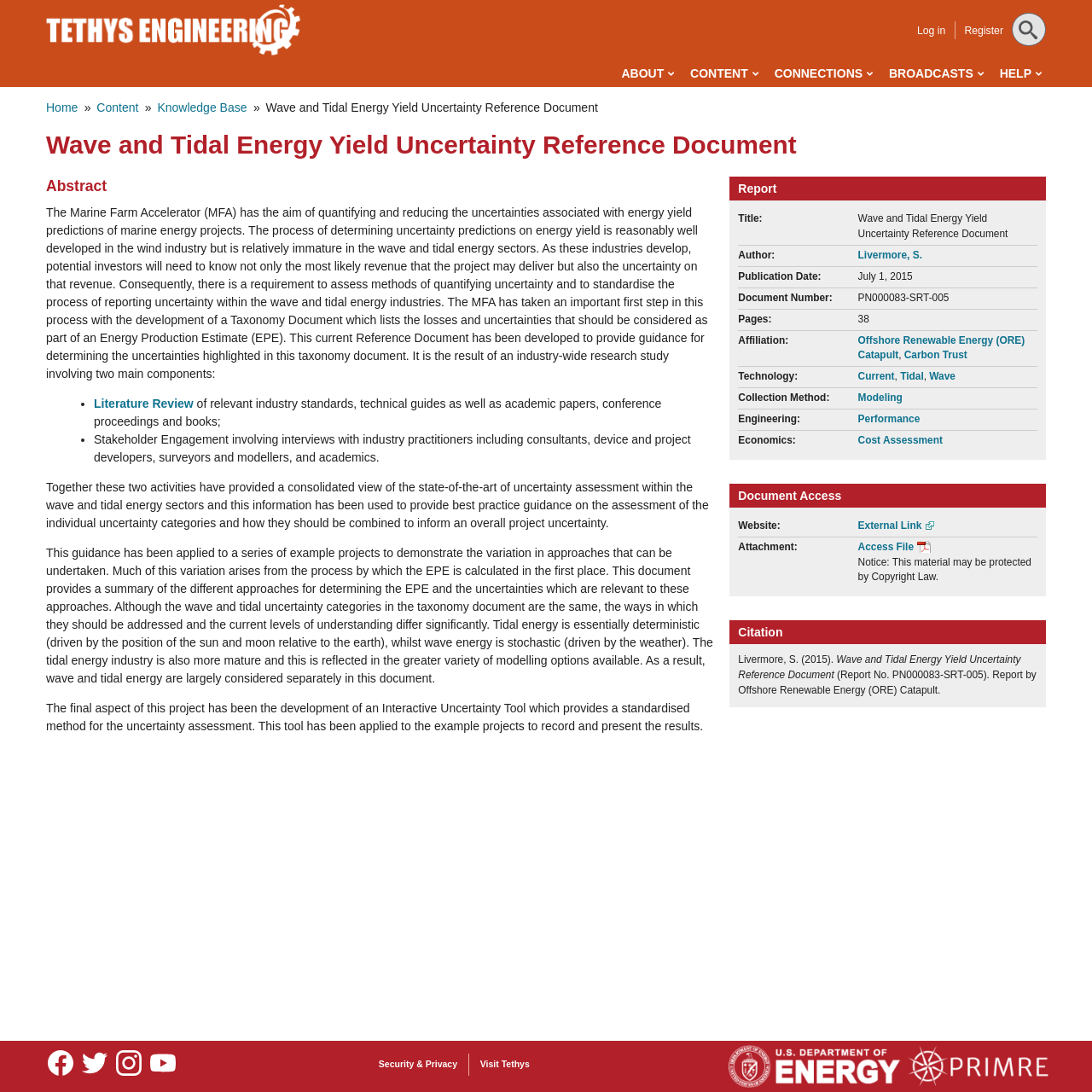Could you please study the image and provide a detailed answer to the question:
Who is the author of the report?

I found the author's name by looking at the text 'Author: Livermore, S.' which is located in the section that provides information about the report.